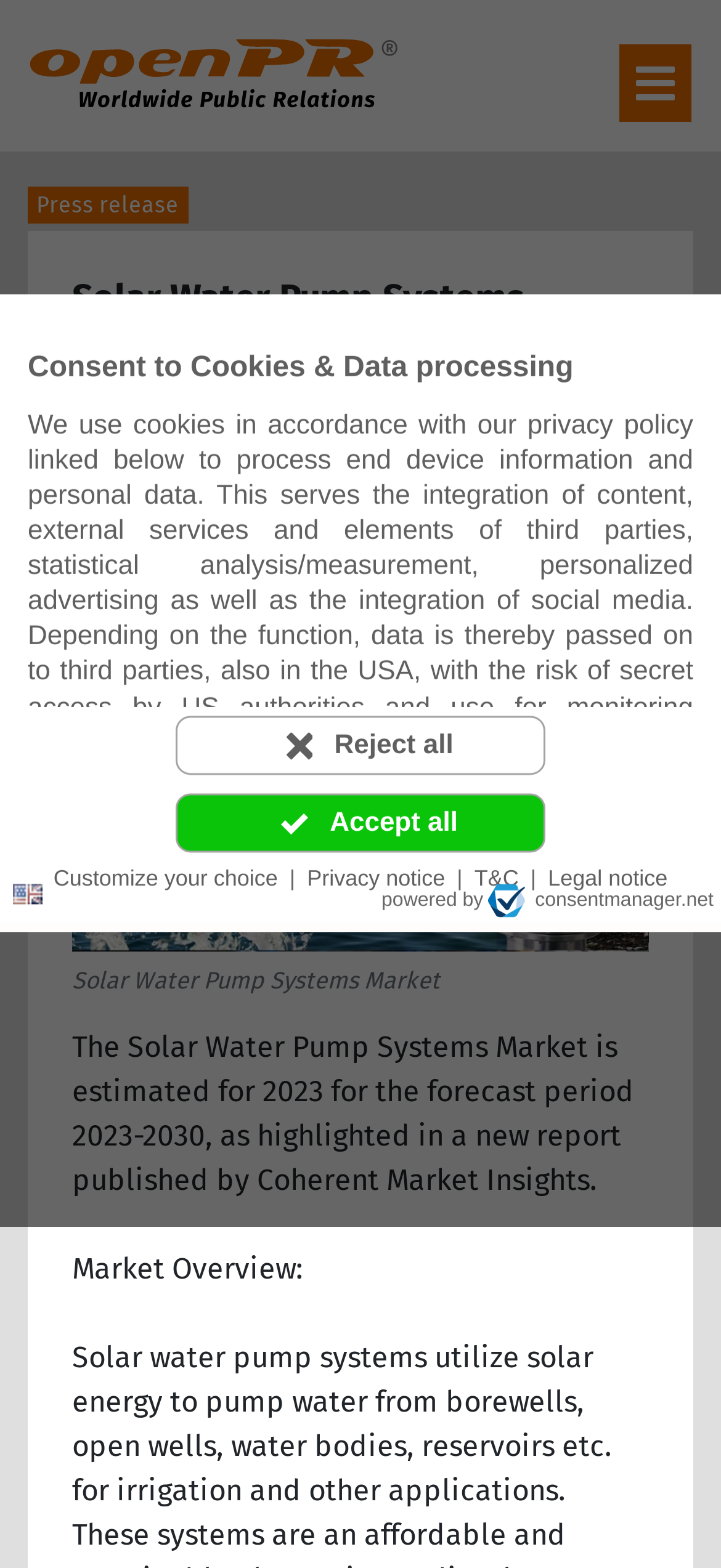Please respond to the question with a concise word or phrase:
What is the market being discussed in the press release?

Solar Water Pump Systems Market